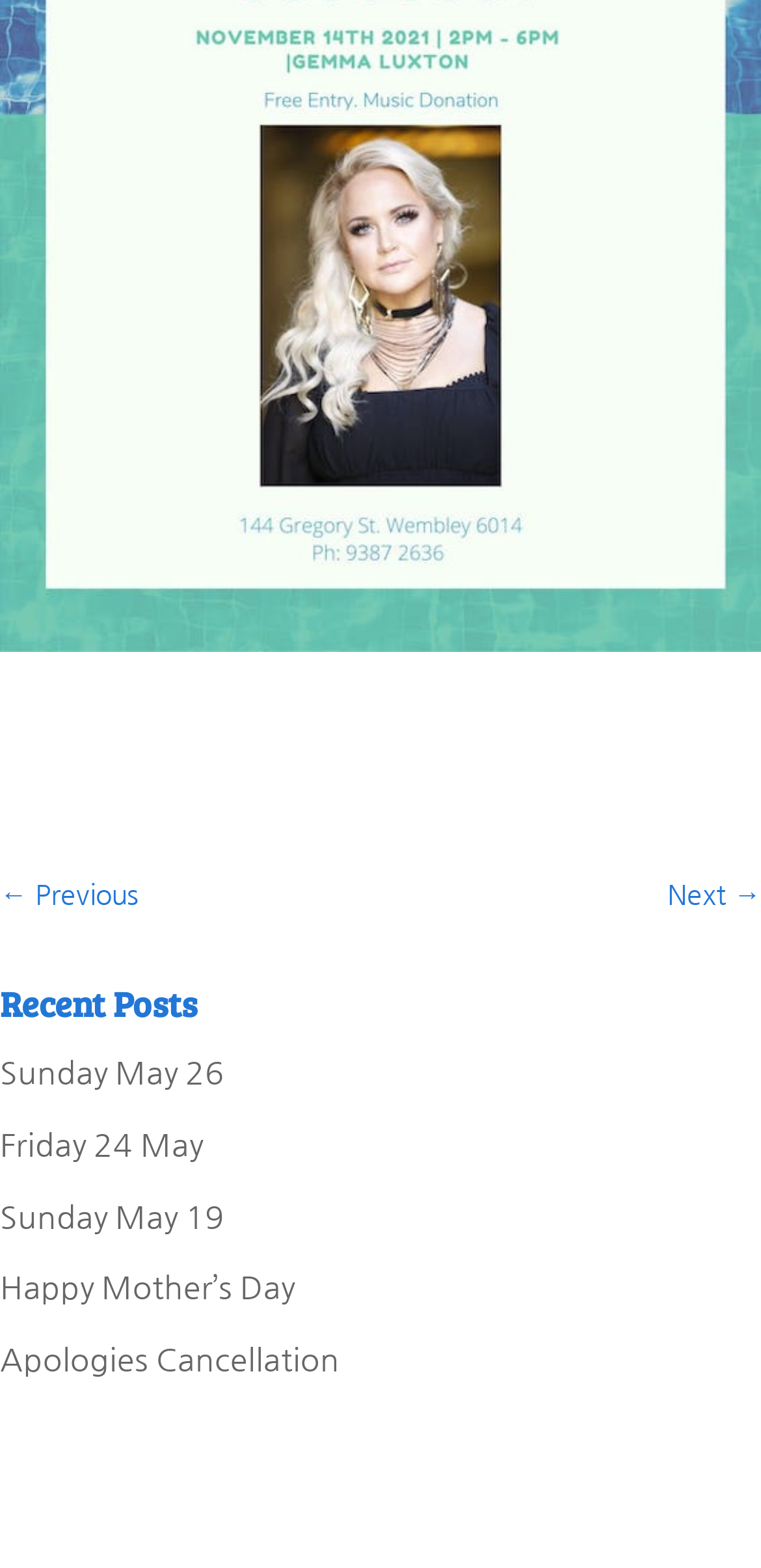Provide a one-word or short-phrase answer to the question:
How many posts are listed on this webpage?

5